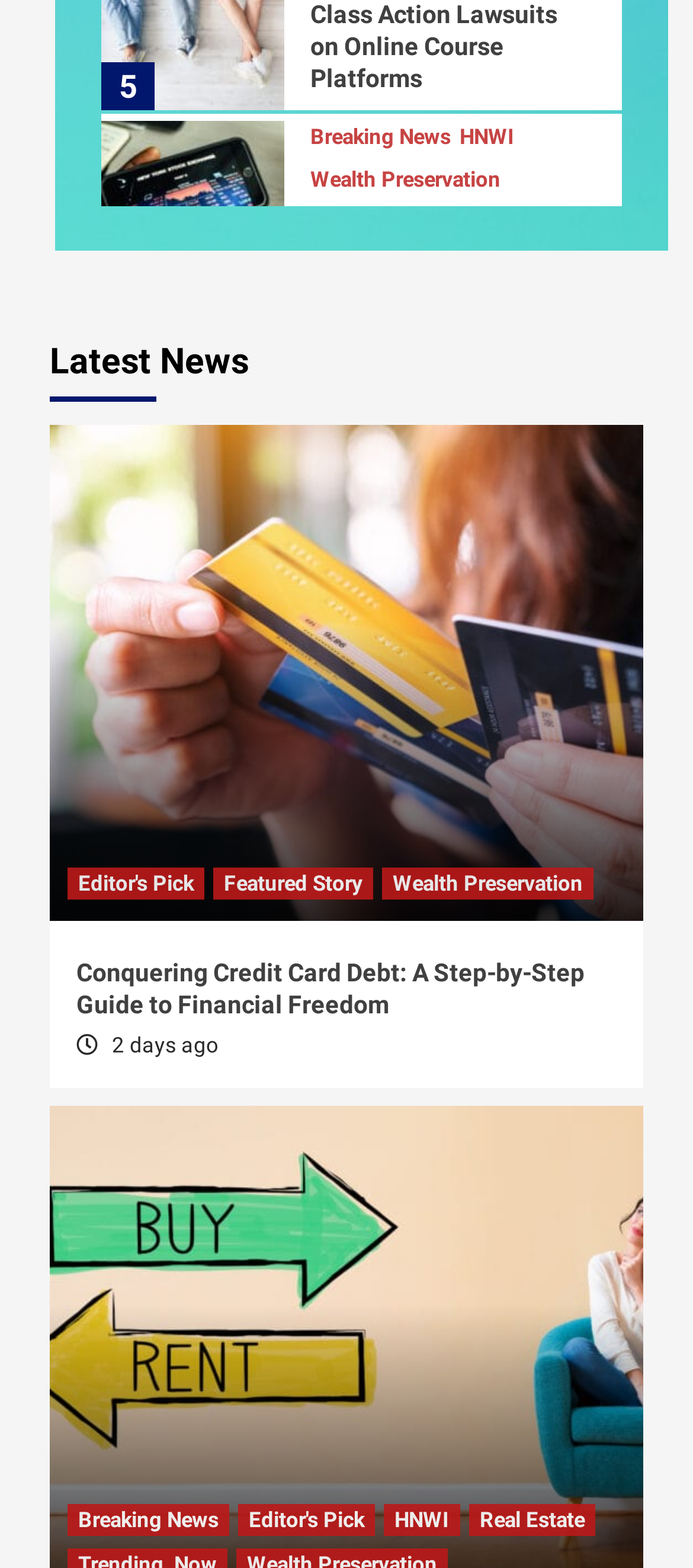Using the description: "Tech", identify the bounding box of the corresponding UI element in the screenshot.

[0.663, 0.119, 0.727, 0.133]